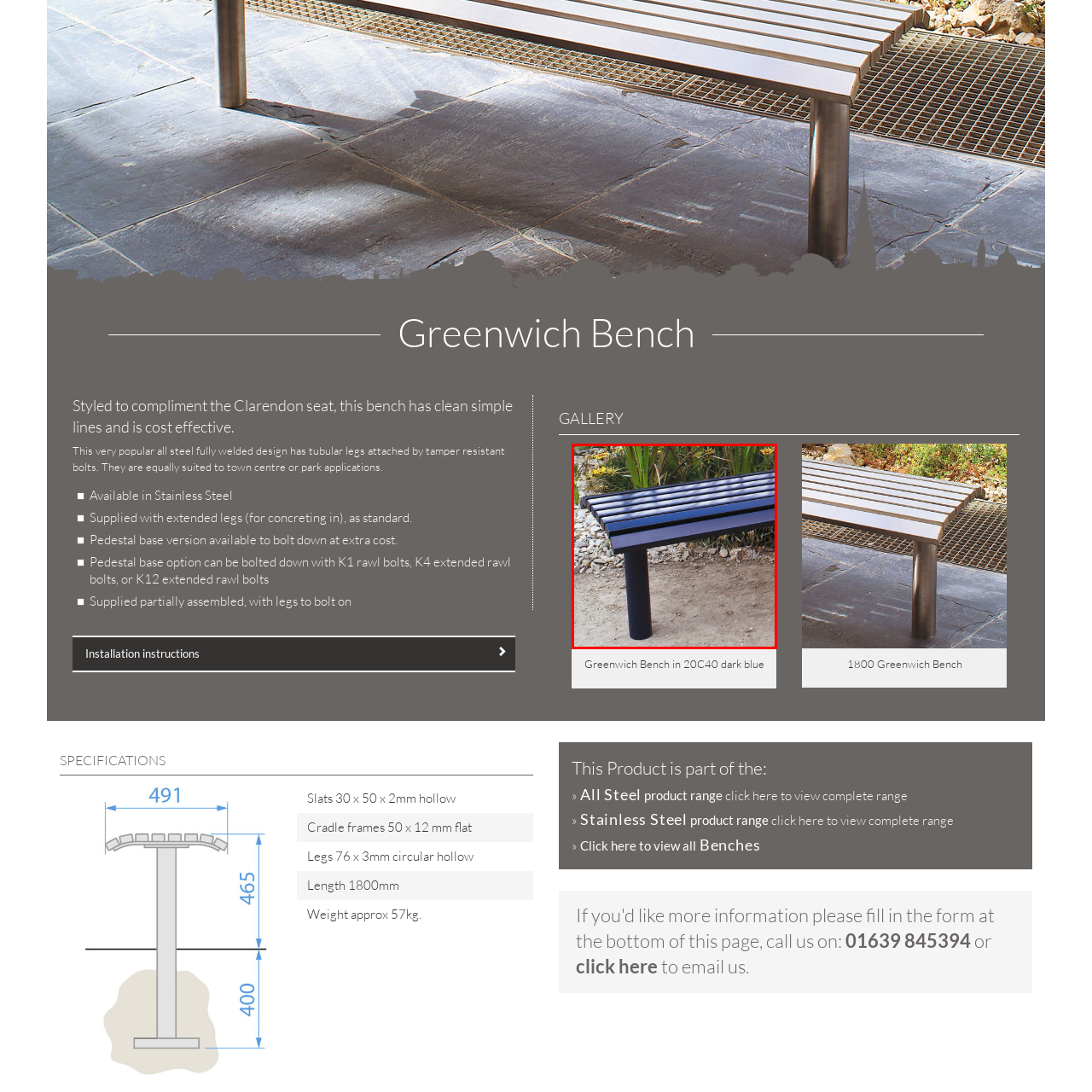Direct your attention to the image contained by the red frame and provide a detailed response to the following question, utilizing the visual data from the image:
What type of bolts are used to secure the tubular legs?

According to the caption, the bench features a robust construction with tubular legs, secured using tamper-resistant bolts, ensuring durability and stability.